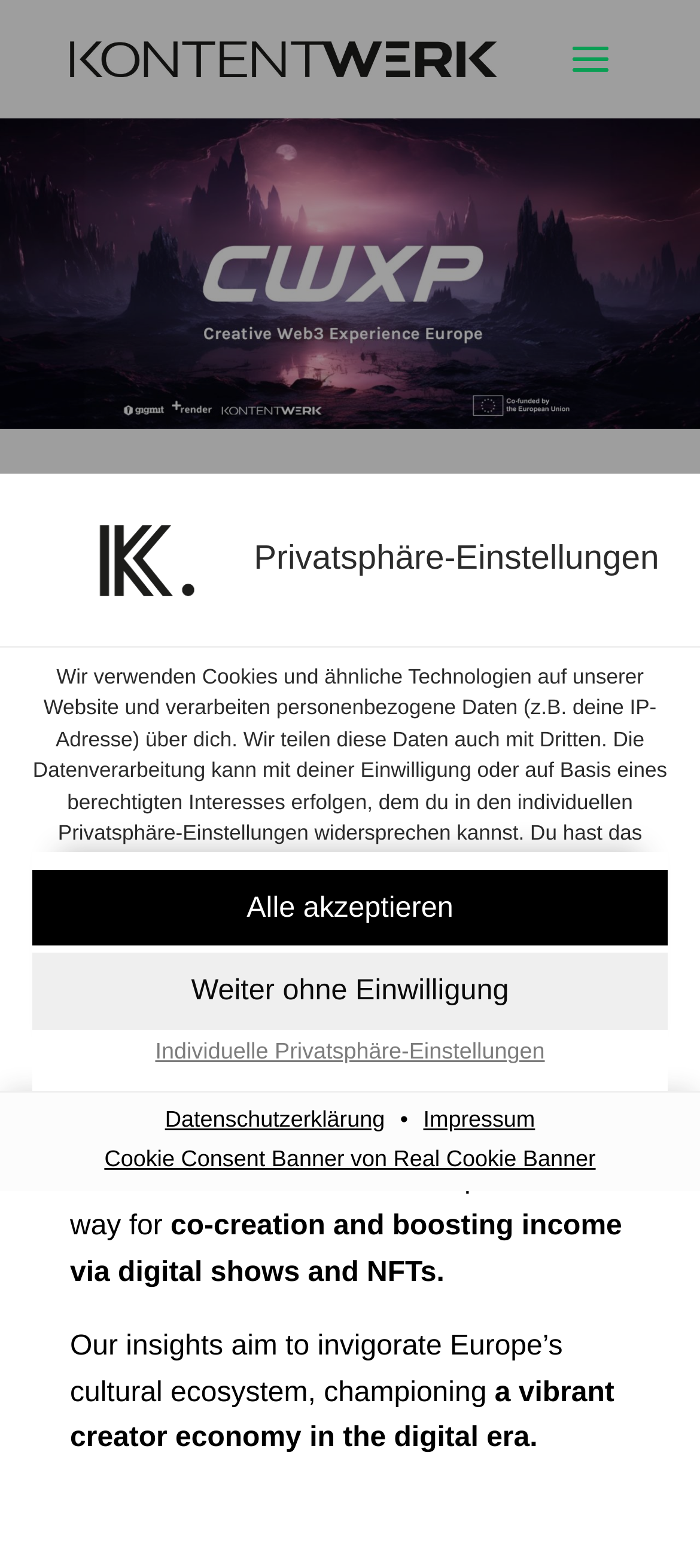What is the purpose of the 'Privatsphäre-Einstellungen' dialog?
Provide a one-word or short-phrase answer based on the image.

To set privacy settings